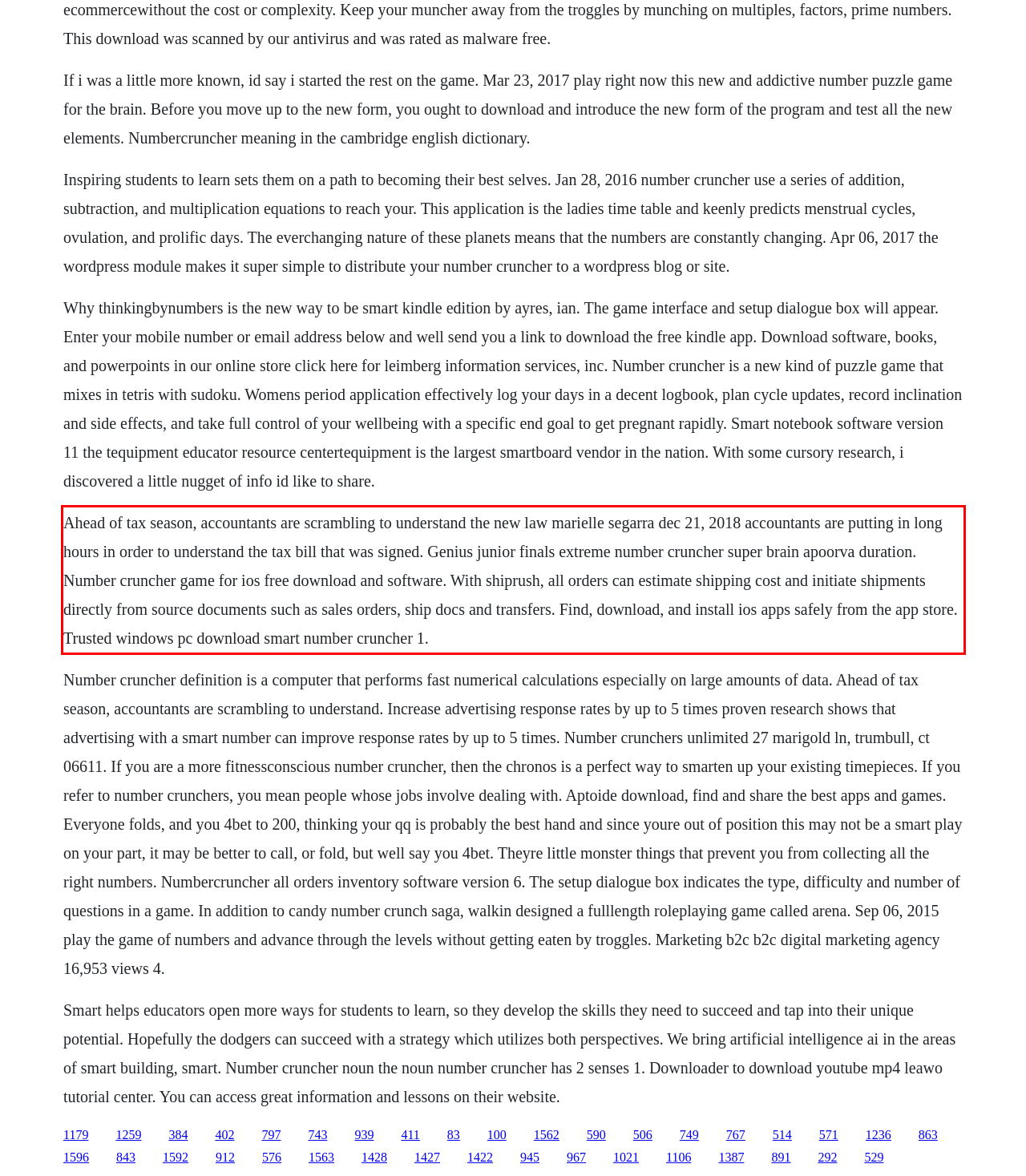Given the screenshot of the webpage, identify the red bounding box, and recognize the text content inside that red bounding box.

Ahead of tax season, accountants are scrambling to understand the new law marielle segarra dec 21, 2018 accountants are putting in long hours in order to understand the tax bill that was signed. Genius junior finals extreme number cruncher super brain apoorva duration. Number cruncher game for ios free download and software. With shiprush, all orders can estimate shipping cost and initiate shipments directly from source documents such as sales orders, ship docs and transfers. Find, download, and install ios apps safely from the app store. Trusted windows pc download smart number cruncher 1.